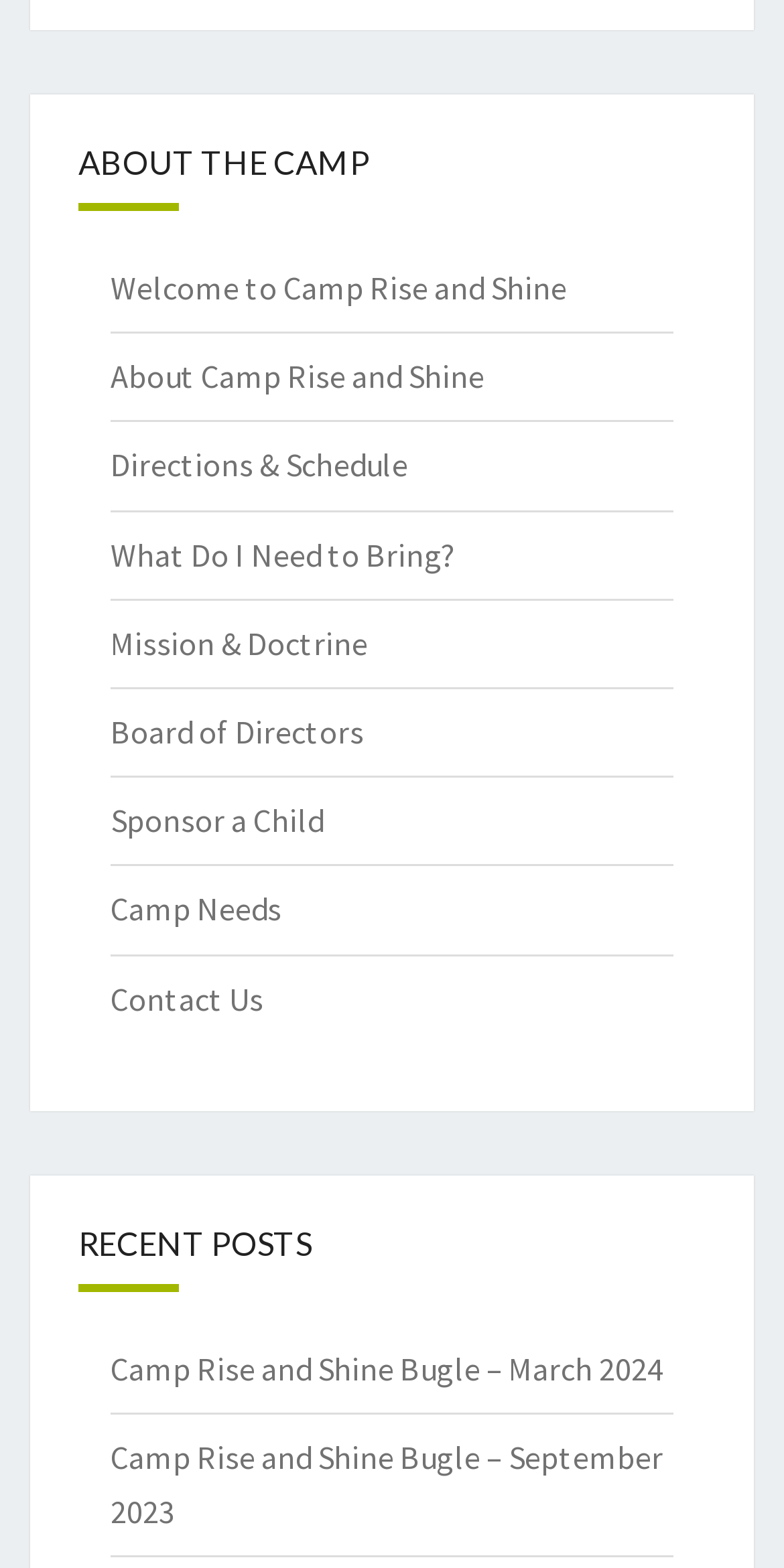From the element description: "Camp Needs", extract the bounding box coordinates of the UI element. The coordinates should be expressed as four float numbers between 0 and 1, in the order [left, top, right, bottom].

[0.141, 0.567, 0.359, 0.592]